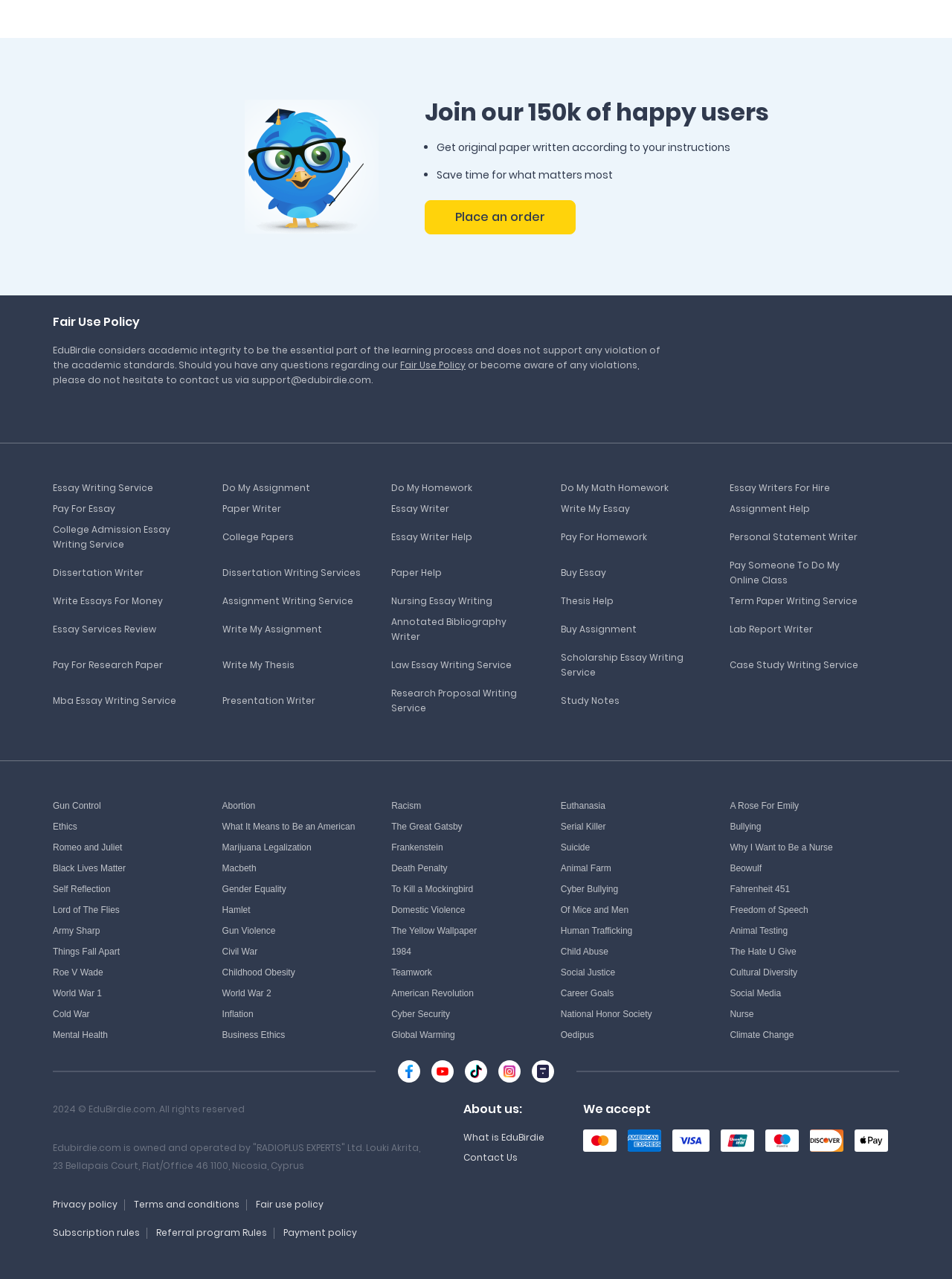What is the name of the company behind this website?
Using the image, give a concise answer in the form of a single word or short phrase.

EduBirdie